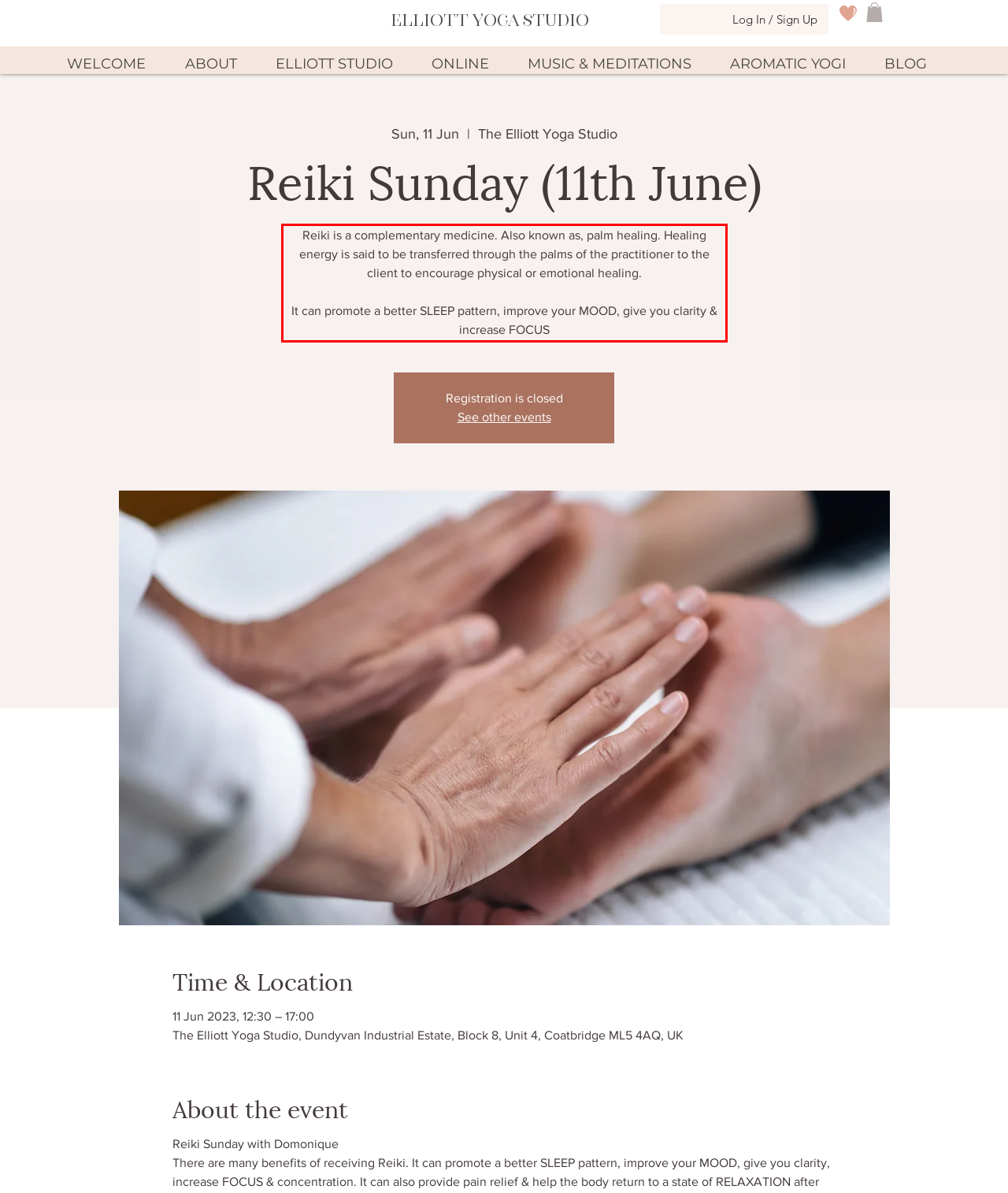You are provided with a screenshot of a webpage that includes a red bounding box. Extract and generate the text content found within the red bounding box.

Reiki is a complementary medicine. Also known as, palm healing. Healing energy is said to be transferred through the palms of the practitioner to the client to encourage physical or emotional healing. It can promote a better SLEEP pattern, improve your MOOD, give you clarity & increase FOCUS